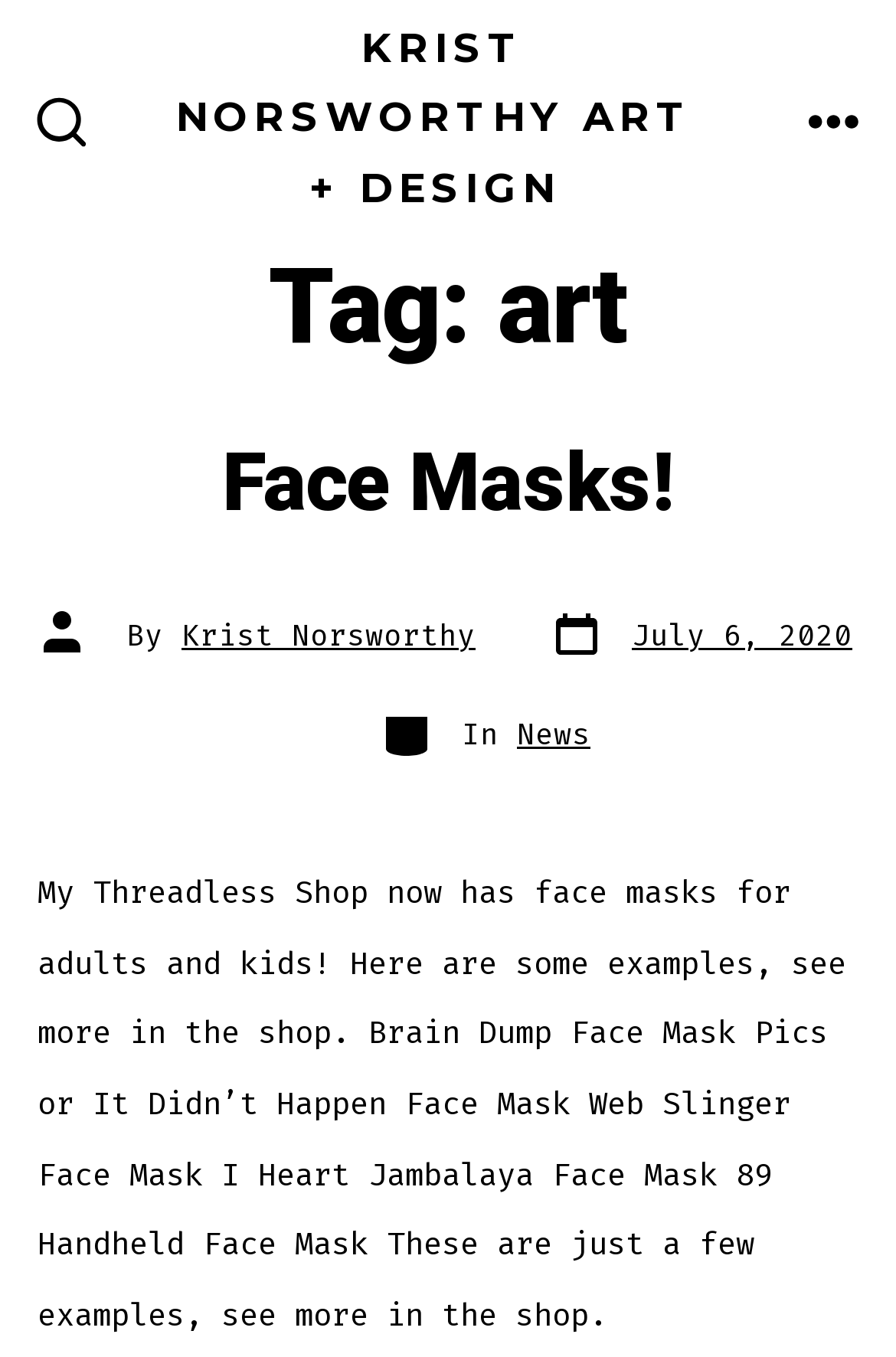How many face mask examples are mentioned in the article?
Relying on the image, give a concise answer in one word or a brief phrase.

5